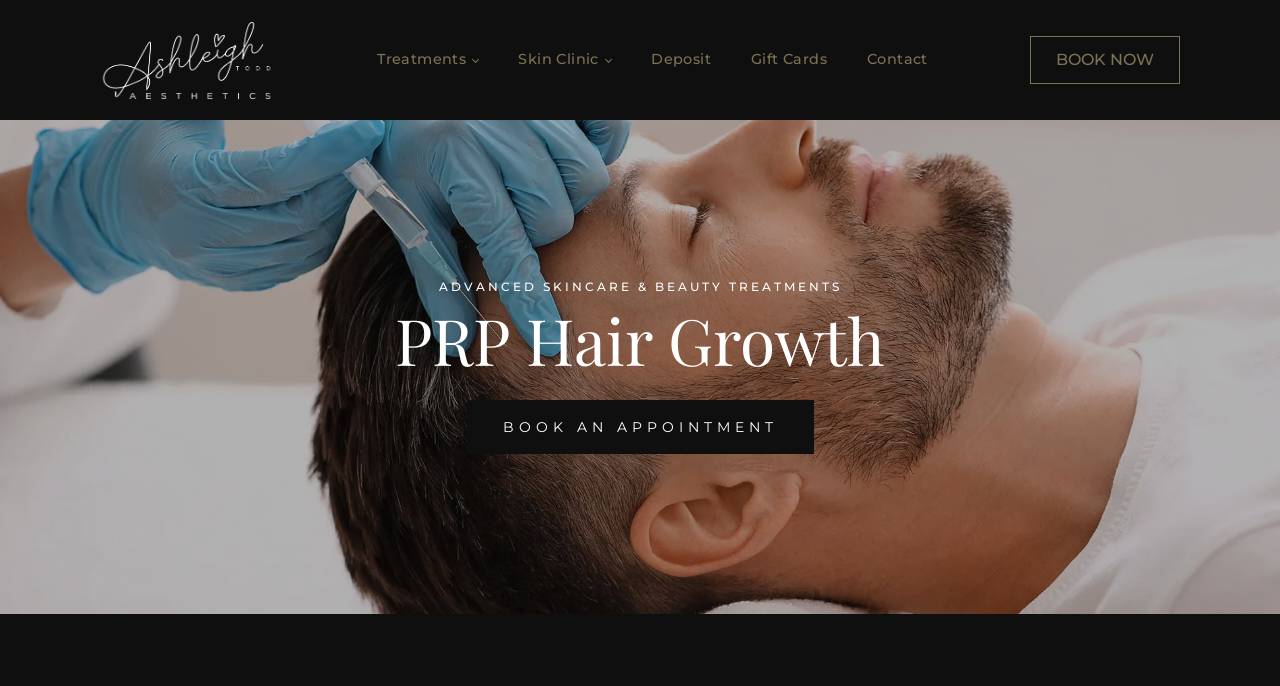What is the first treatment listed on the webpage?
Please answer the question as detailed as possible based on the image.

I looked at the list of treatments on the webpage and found that the first one is 'All Treatments', which is a link.